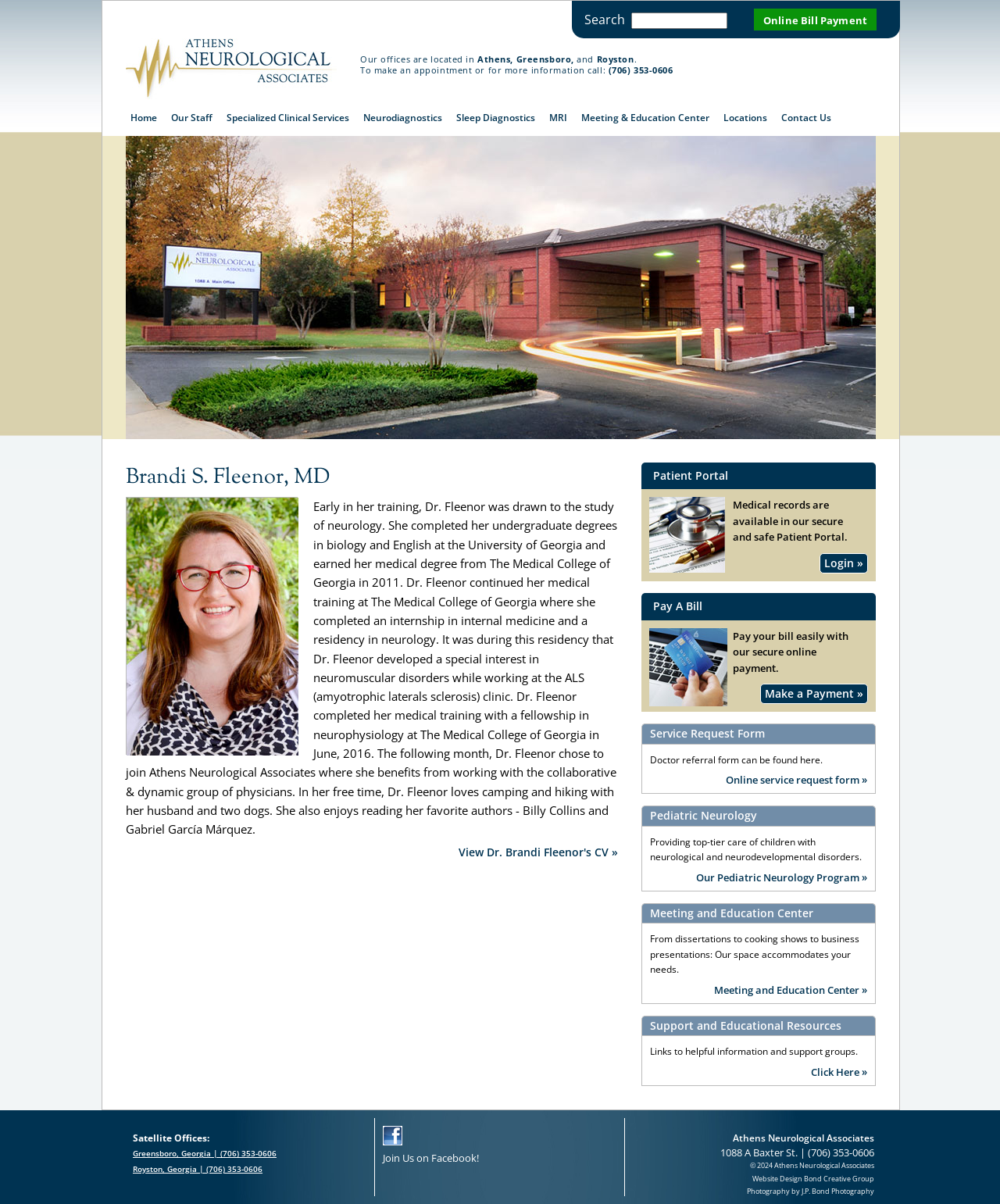What is the purpose of the Meeting and Education Center?
Please ensure your answer is as detailed and informative as possible.

I found the purpose by looking at the text 'From dissertations to cooking shows to business presentations: Our space accommodates your needs.' which suggests that the center is used for different types of events.